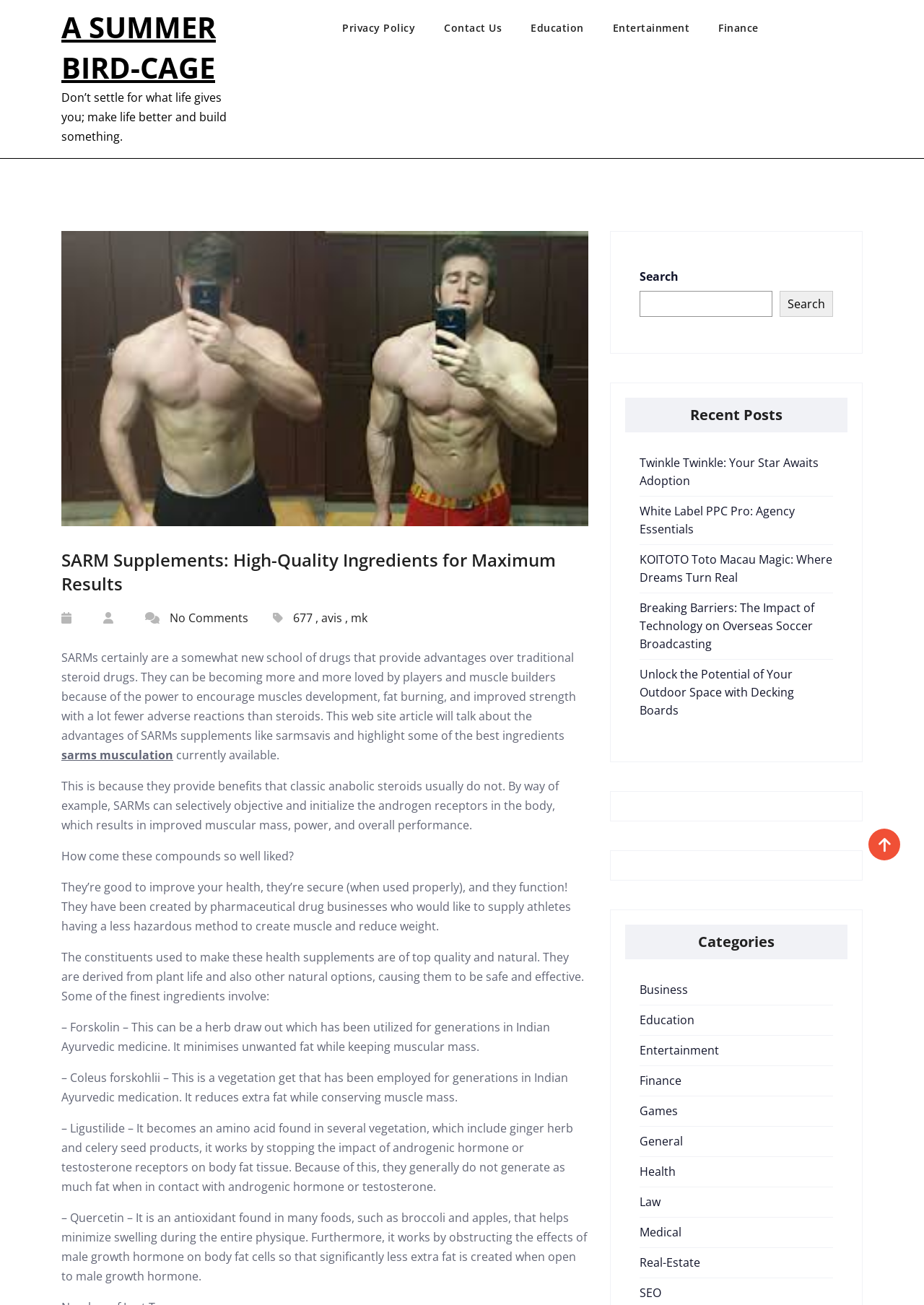What is the purpose of SARMs supplements?
Provide a detailed answer to the question, using the image to inform your response.

According to the webpage content, SARMs supplements are designed to encourage muscle growth, fat burning, and improved strength with fewer adverse reactions than steroids.